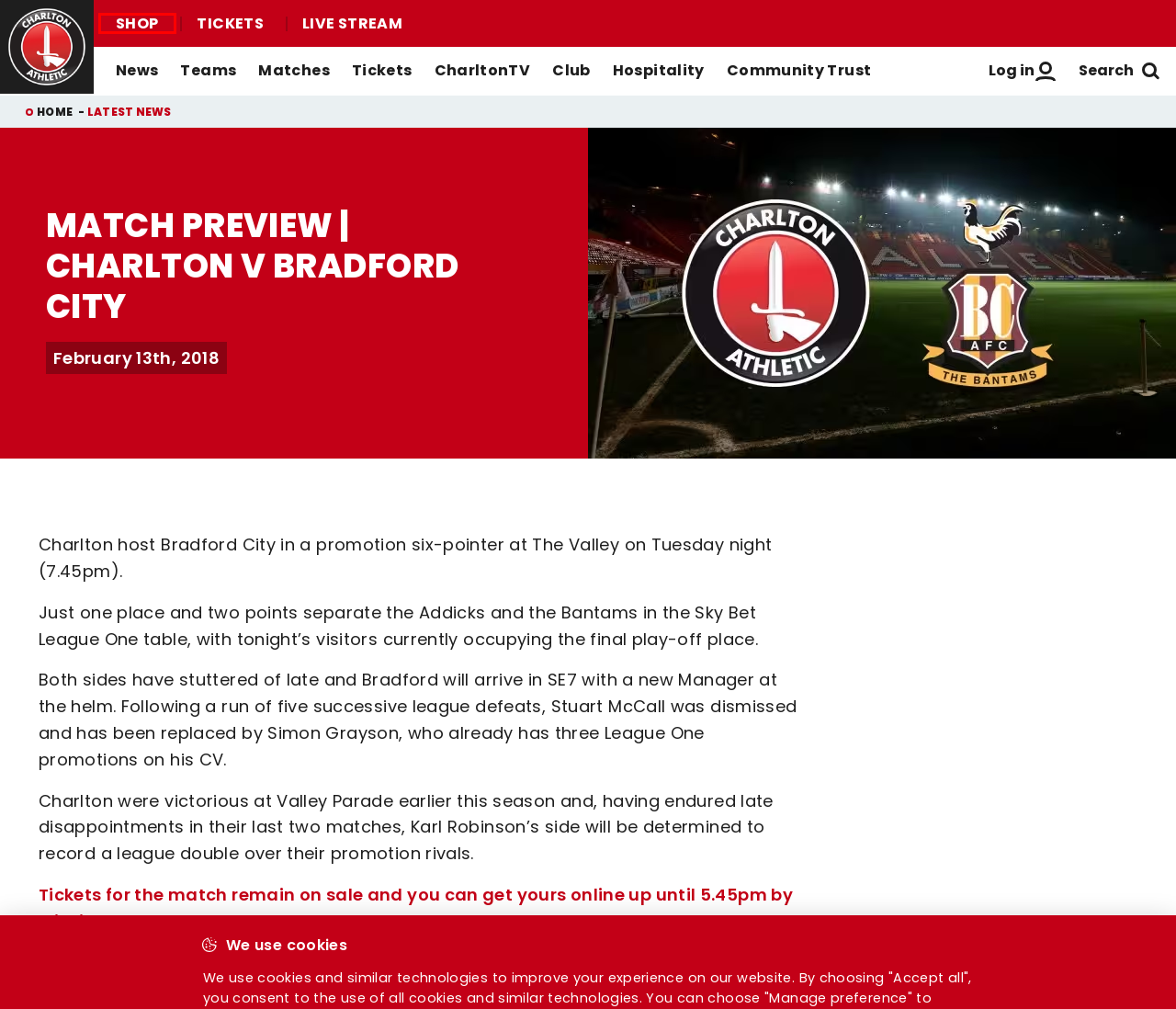Please examine the screenshot provided, which contains a red bounding box around a UI element. Select the webpage description that most accurately describes the new page displayed after clicking the highlighted element. Here are the candidates:
A. Teams | Charlton Athletic Football Club
B. Charlton
C. Welcome to Charlton Events | Charlton Events
D. Charlton Athletic Football Club
E. Digital Strategy Agency London : Other Media
F. Charlton Events - Enquiry Form
G. Purchase Your CharltonTV Pass | Charlton Athletic Football Club
H. Get In Touch | Charlton Athletic Football Club

B